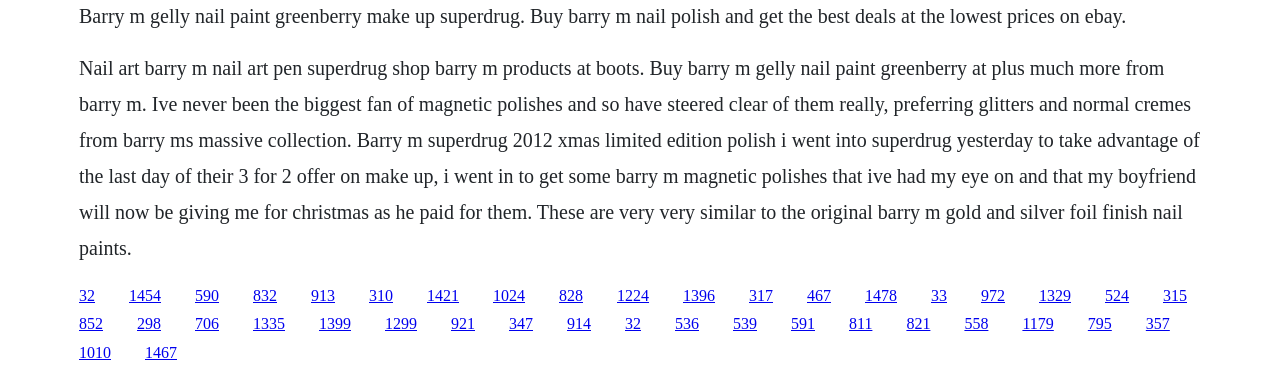What is the brand mentioned in the text?
Based on the image, provide your answer in one word or phrase.

Barry M